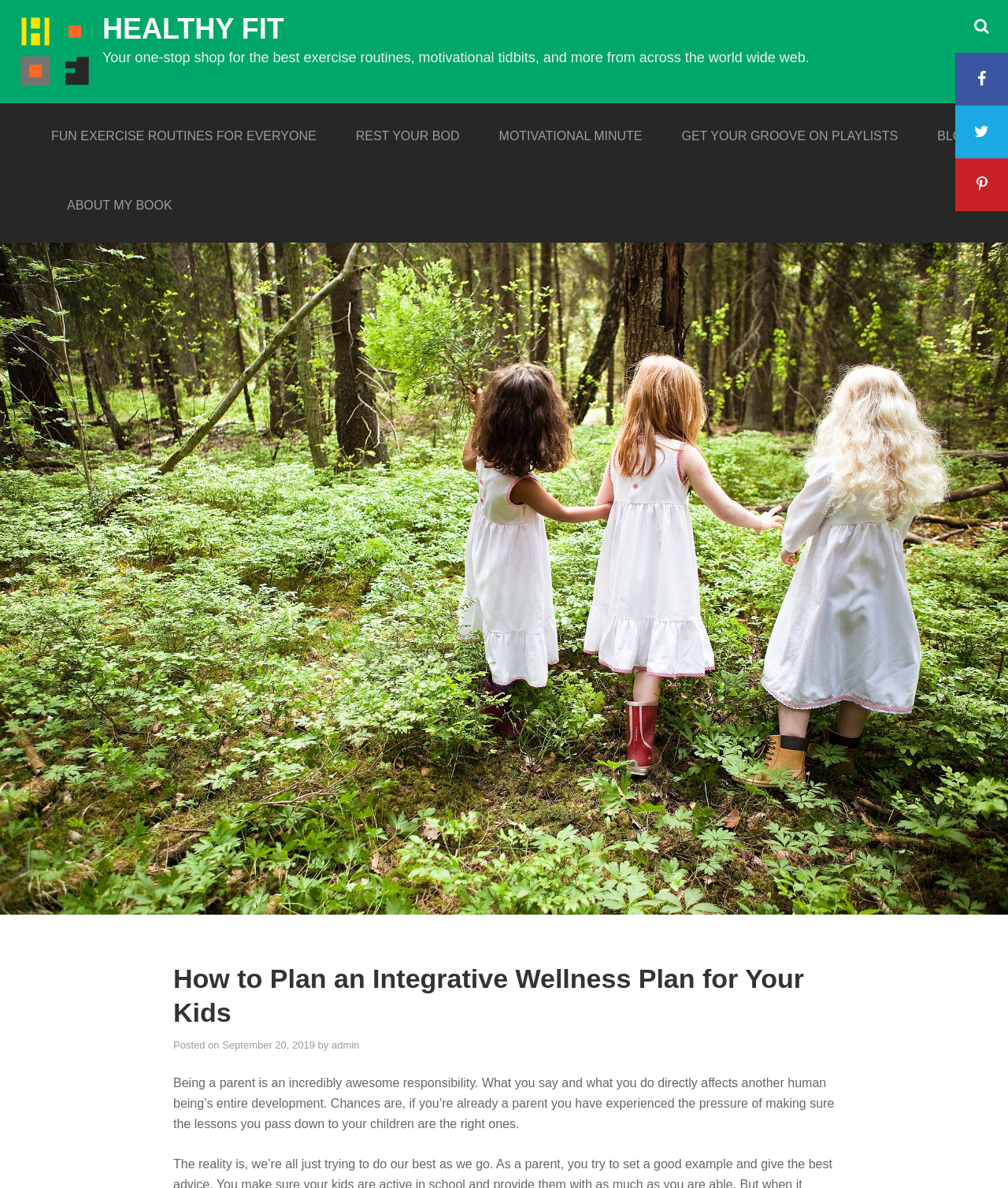Please provide a one-word or phrase answer to the question: 
What is the name of the website?

Healthy Fit